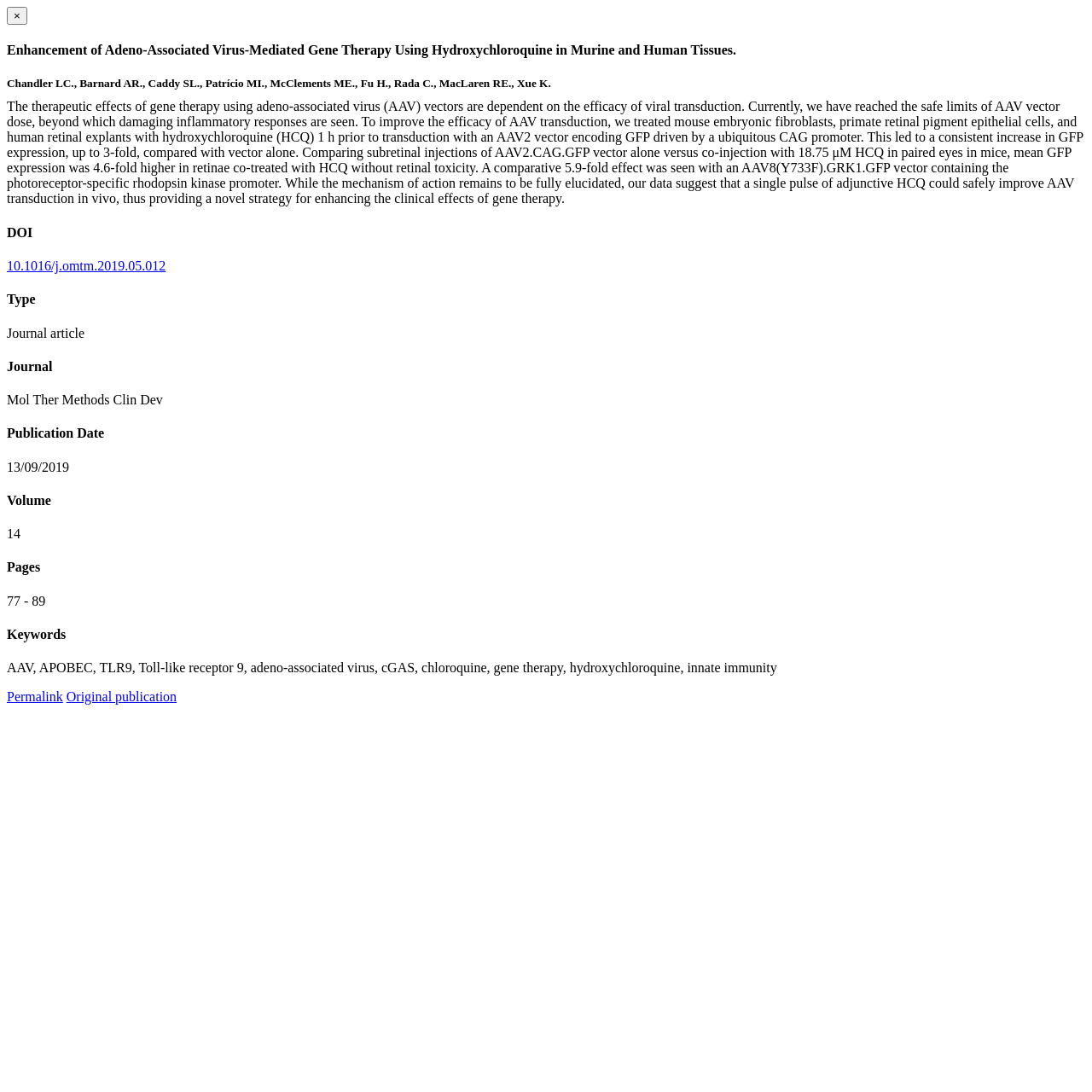Can you look at the image and give a comprehensive answer to the question:
What is the title of the research paper?

I found the title of the research paper by looking at the heading element with the text 'Enhancement of Adeno-Associated Virus-Mediated Gene Therapy Using Hydroxychloroquine in Murine and Human Tissues.' which is located at the top of the webpage.